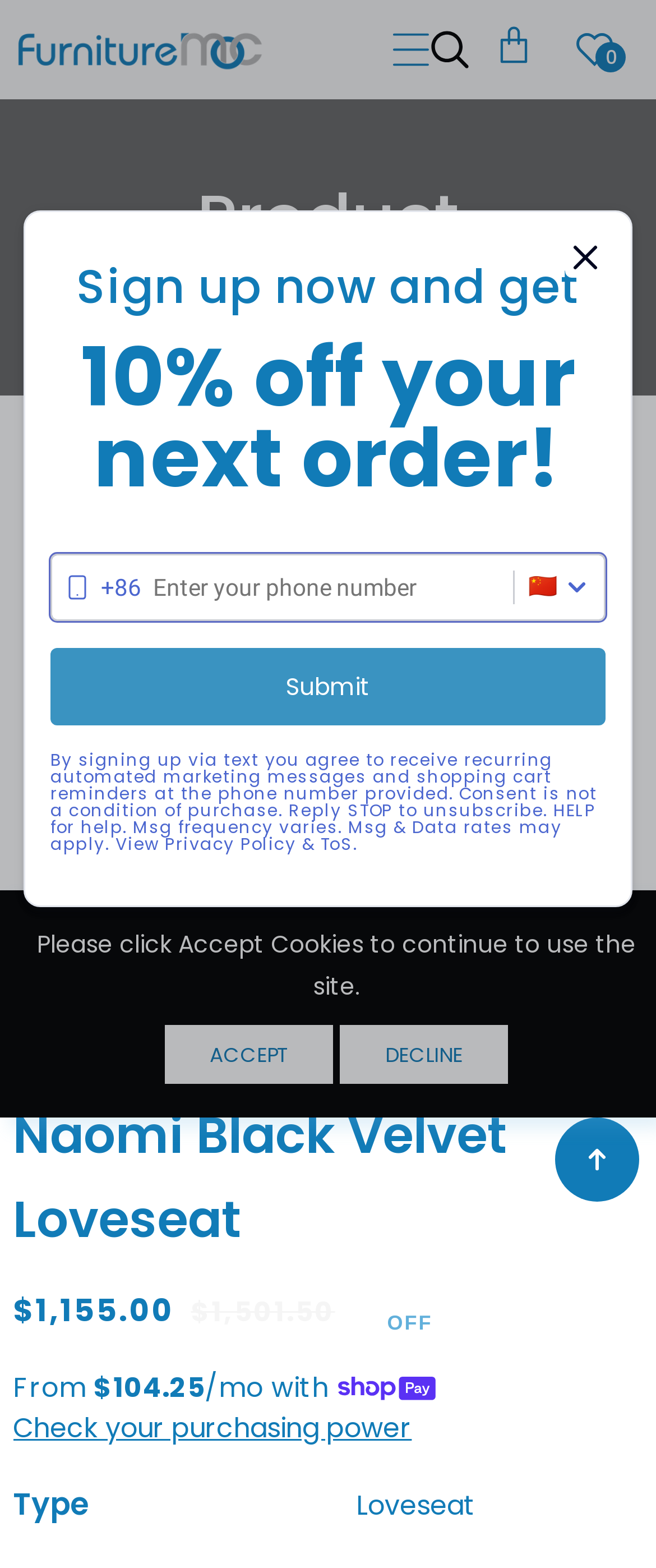Return the bounding box coordinates of the UI element that corresponds to this description: "parent_node: 0". The coordinates must be given as four float numbers in the range of 0 and 1, [left, top, right, bottom].

[0.0, 0.01, 0.423, 0.054]